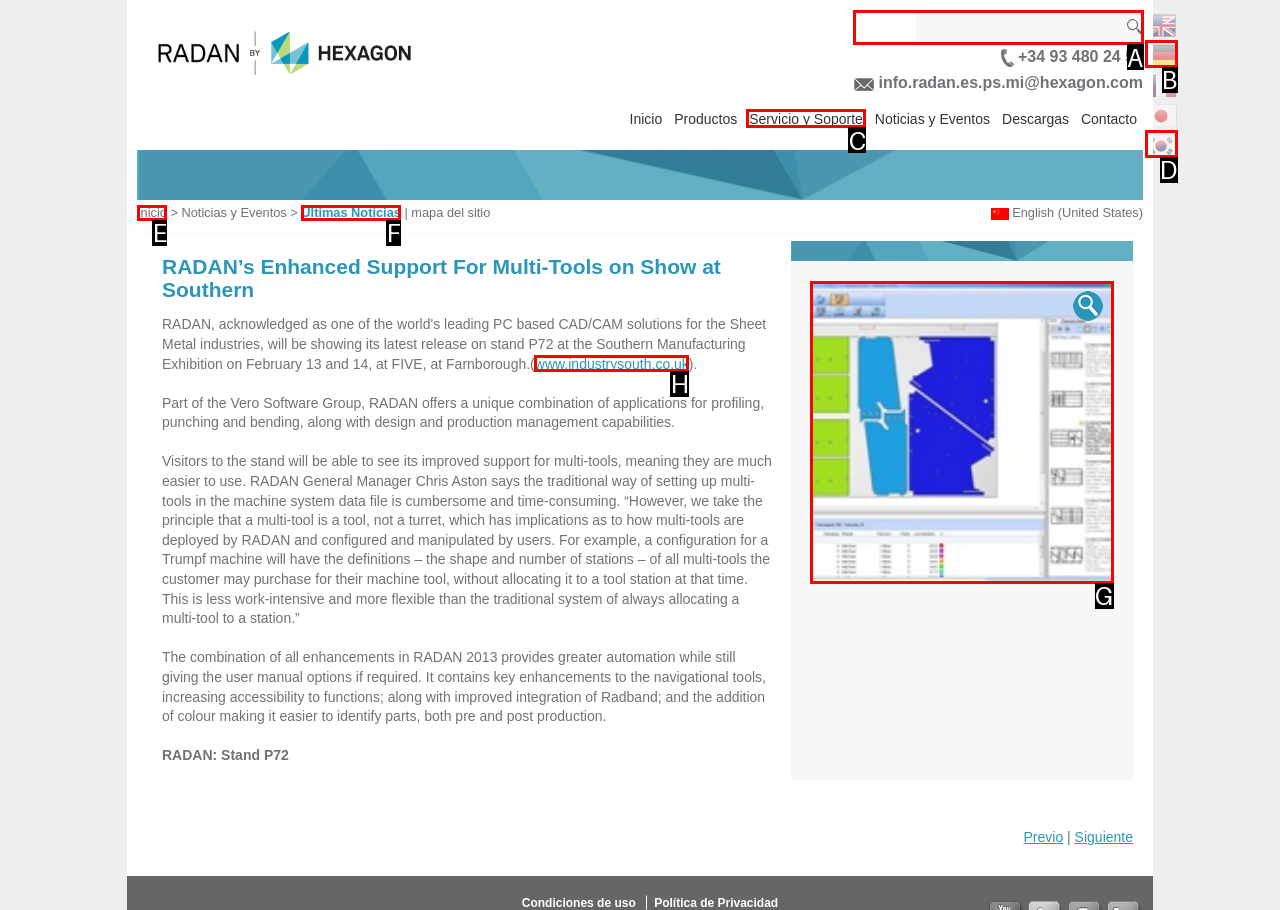Select the HTML element that should be clicked to accomplish the task: Search for a term or phrase Reply with the corresponding letter of the option.

A